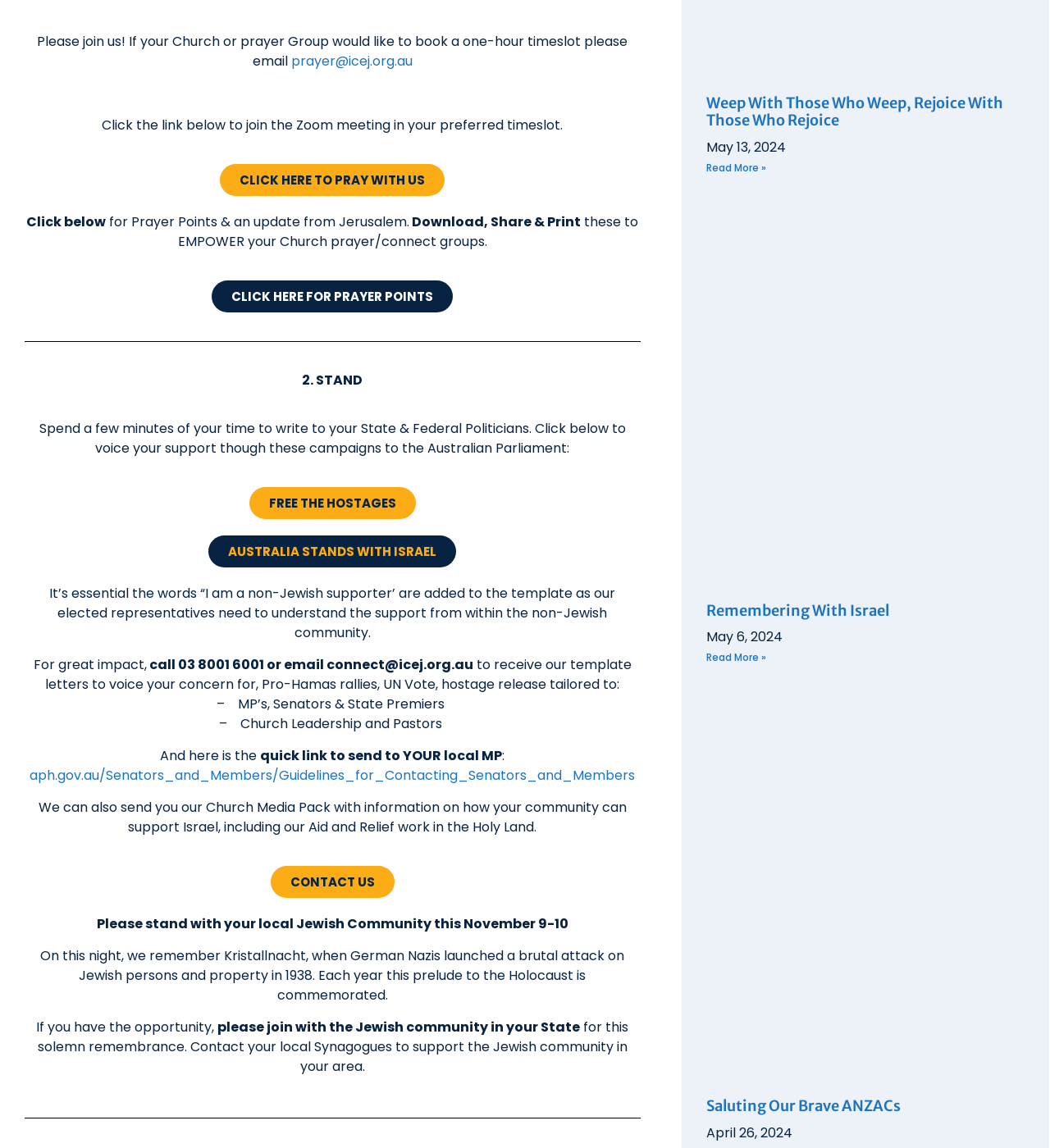Provide the bounding box coordinates for the area that should be clicked to complete the instruction: "Read more about Weep With Those Who Weep, Rejoice With Those Who Rejoice".

[0.673, 0.14, 0.73, 0.152]